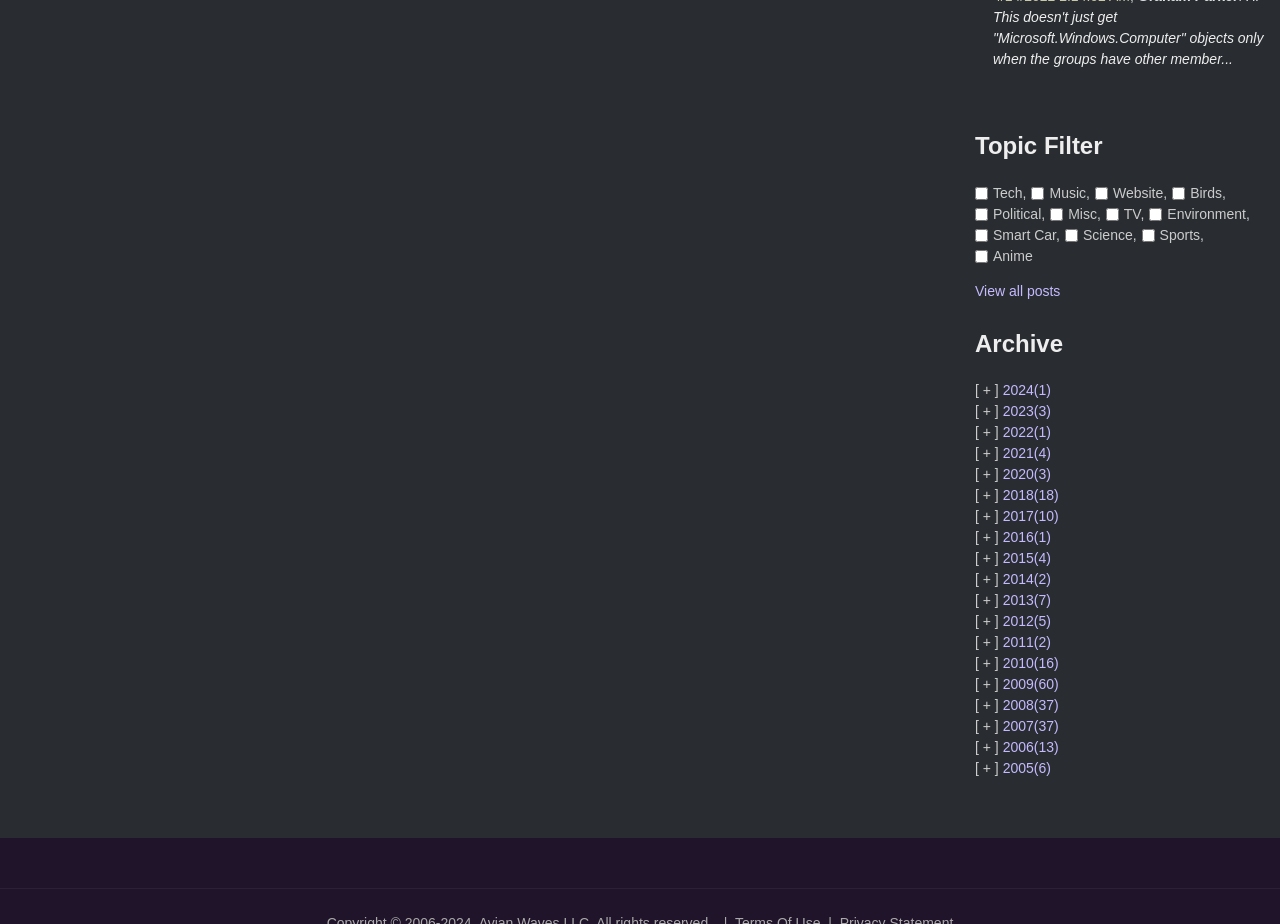What is the most recent year in the archive?
Utilize the information in the image to give a detailed answer to the question.

I looked at the links under the 'Archive' label and found the most recent year listed, which is 2024.